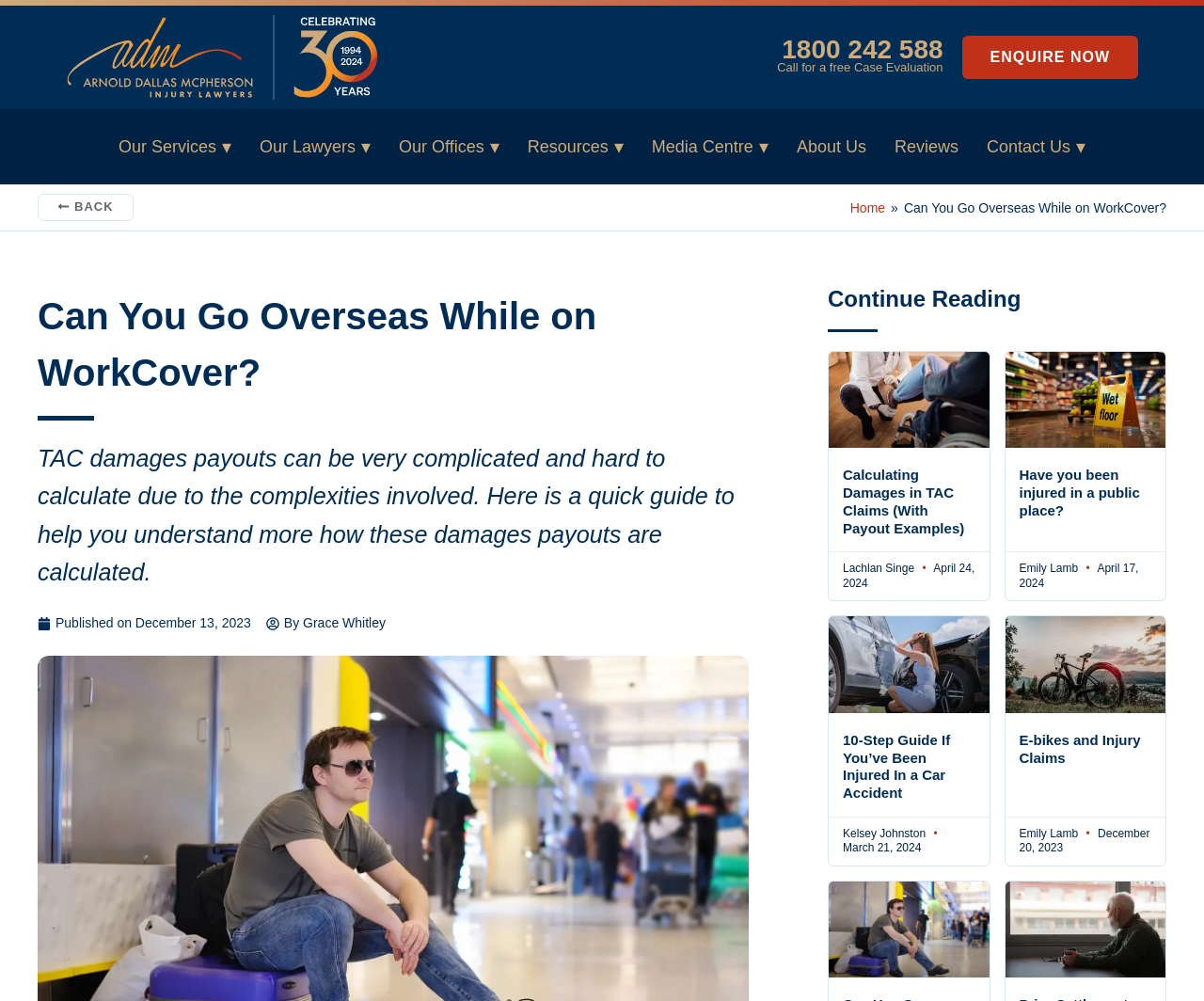Determine the bounding box coordinates of the clickable region to execute the instruction: "Read the article Calculating Damages in TAC Claims". The coordinates should be four float numbers between 0 and 1, denoted as [left, top, right, bottom].

[0.7, 0.466, 0.81, 0.537]